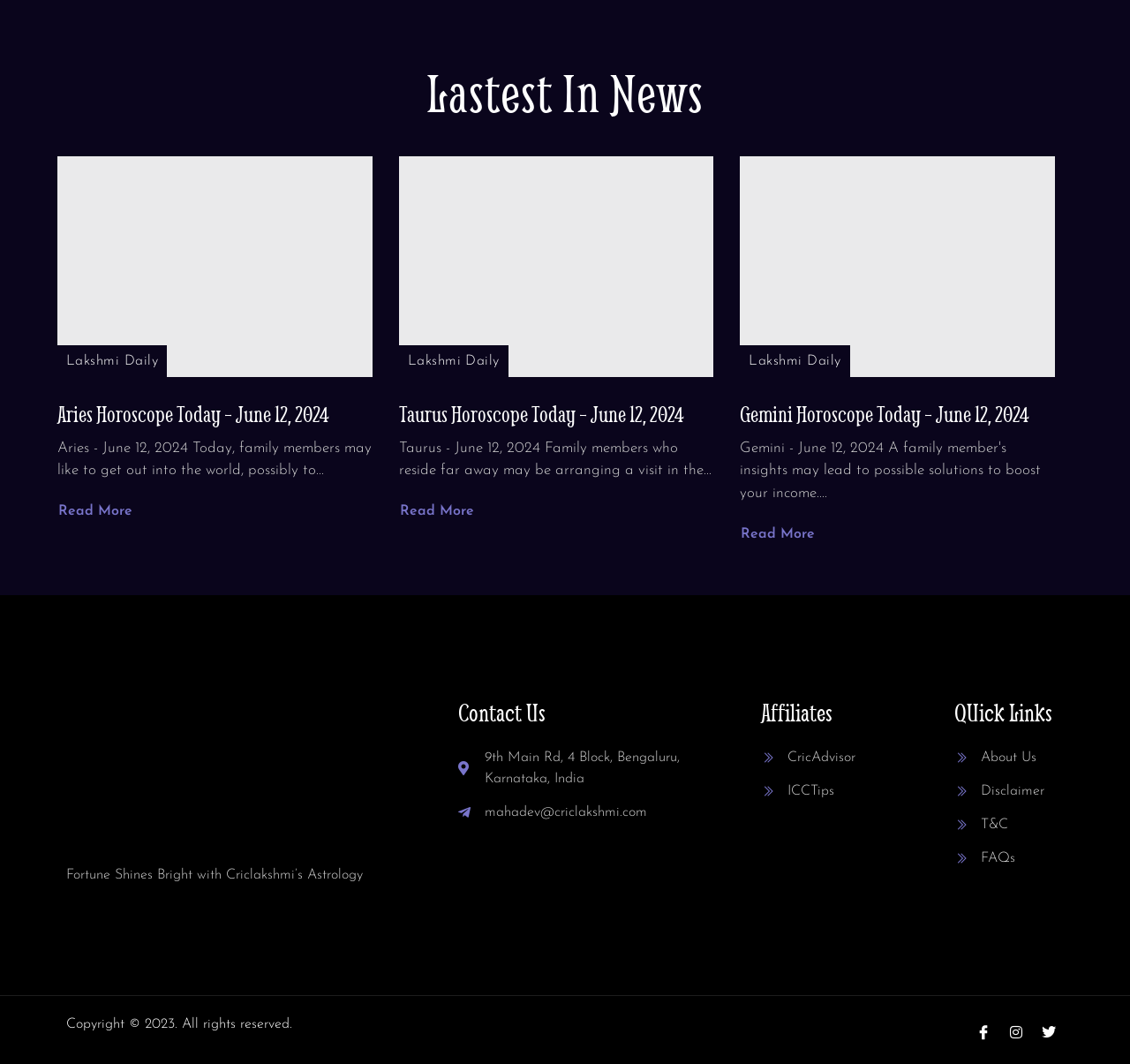Provide the bounding box coordinates for the UI element that is described by this text: "Lakshmi Daily". The coordinates should be in the form of four float numbers between 0 and 1: [left, top, right, bottom].

[0.361, 0.333, 0.442, 0.346]